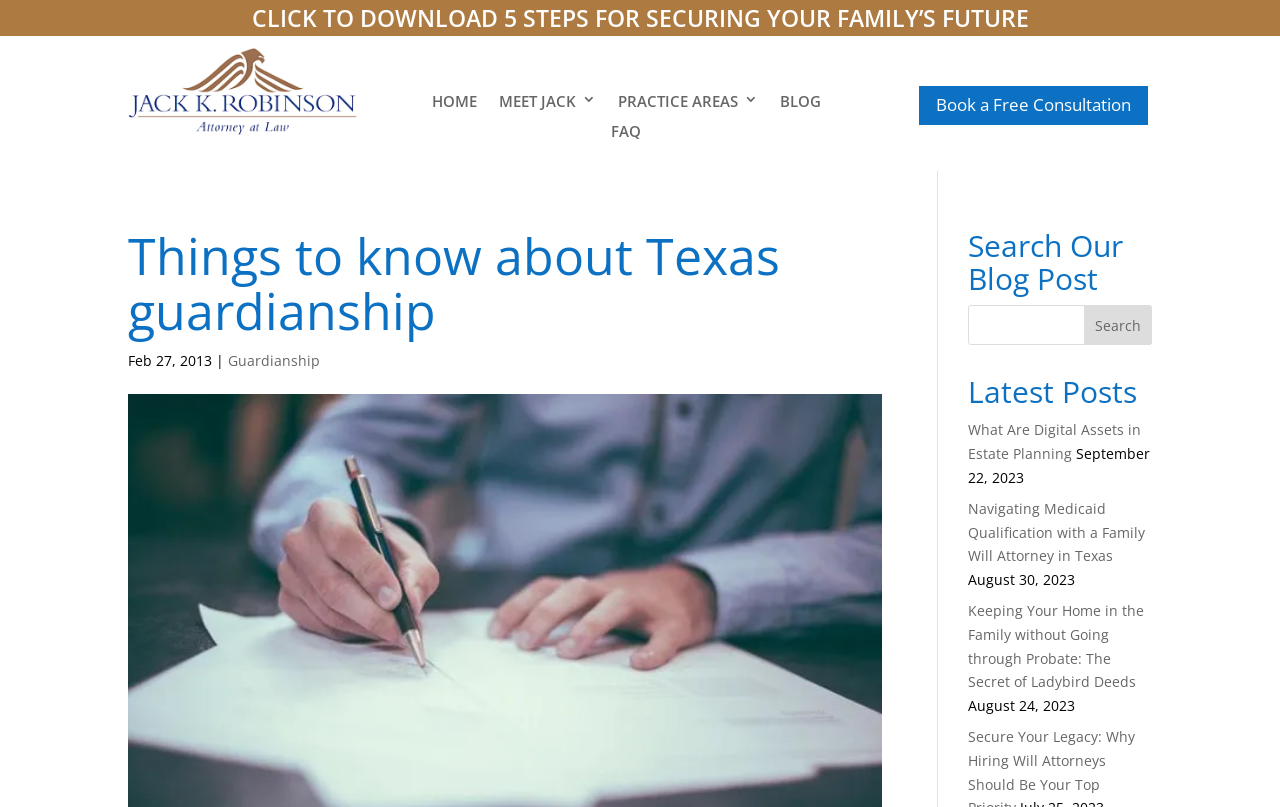What is the purpose of the button on the search bar?
Please provide a single word or phrase answer based on the image.

Search